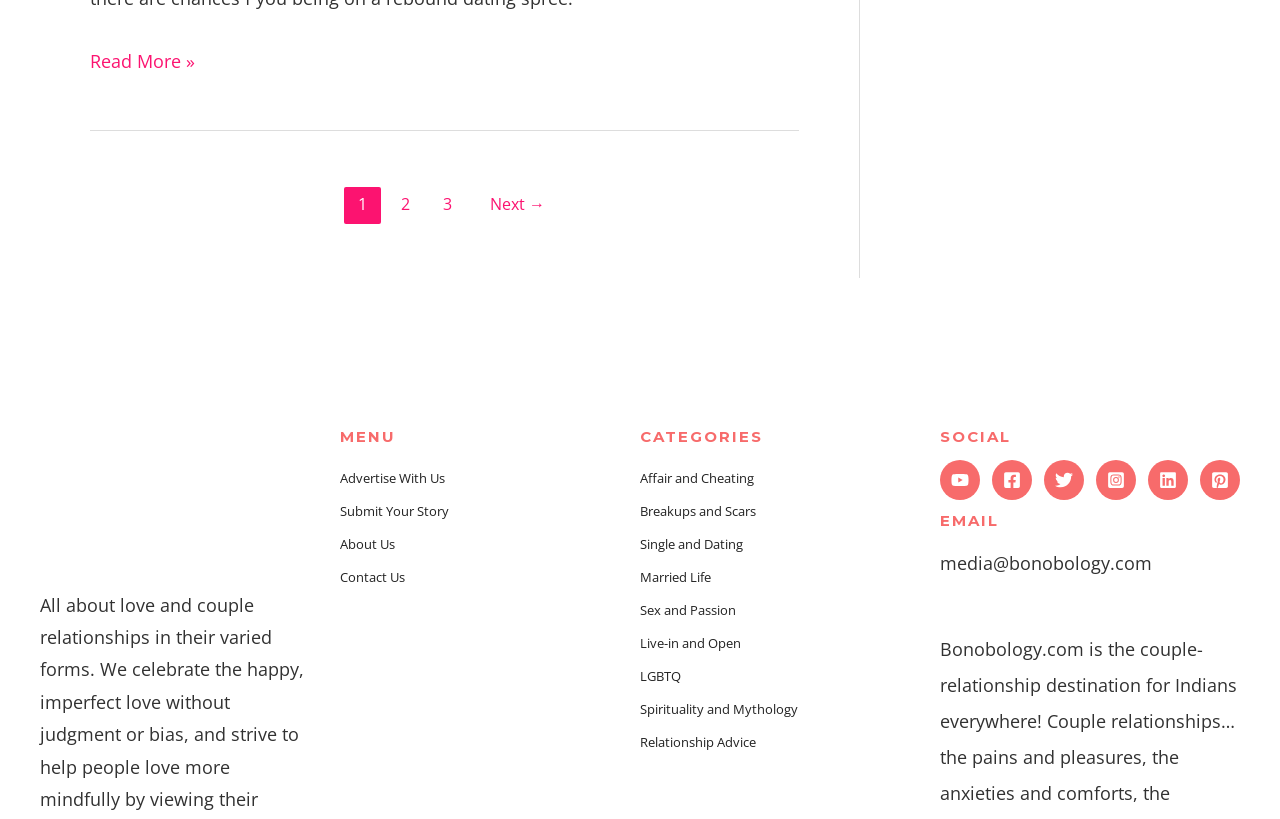Could you find the bounding box coordinates of the clickable area to complete this instruction: "Search this book"?

None